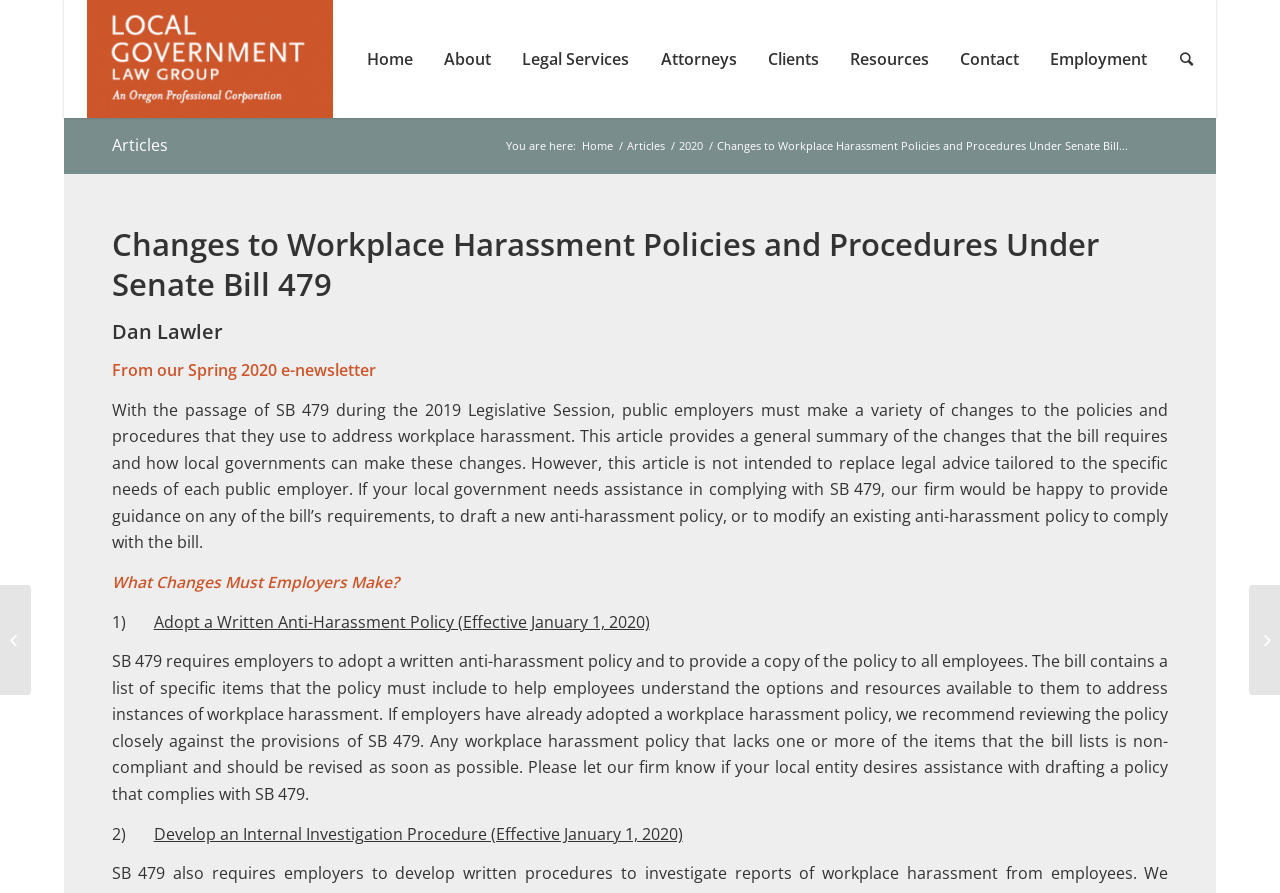Identify the bounding box coordinates for the UI element mentioned here: "Attorneys". Provide the coordinates as four float values between 0 and 1, i.e., [left, top, right, bottom].

[0.504, 0.0, 0.588, 0.132]